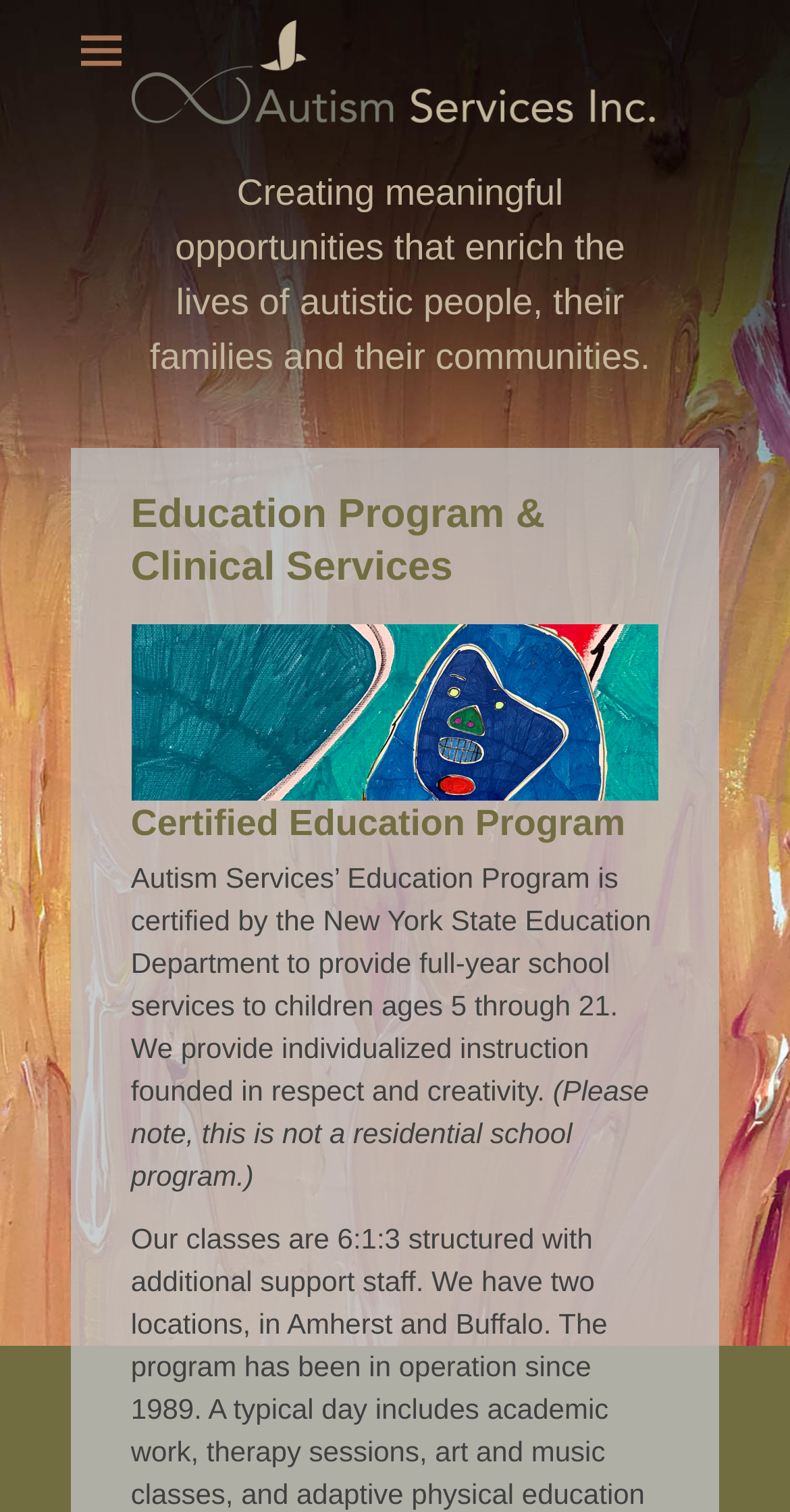Please determine the headline of the webpage and provide its content.

Education Program & Clinical Services